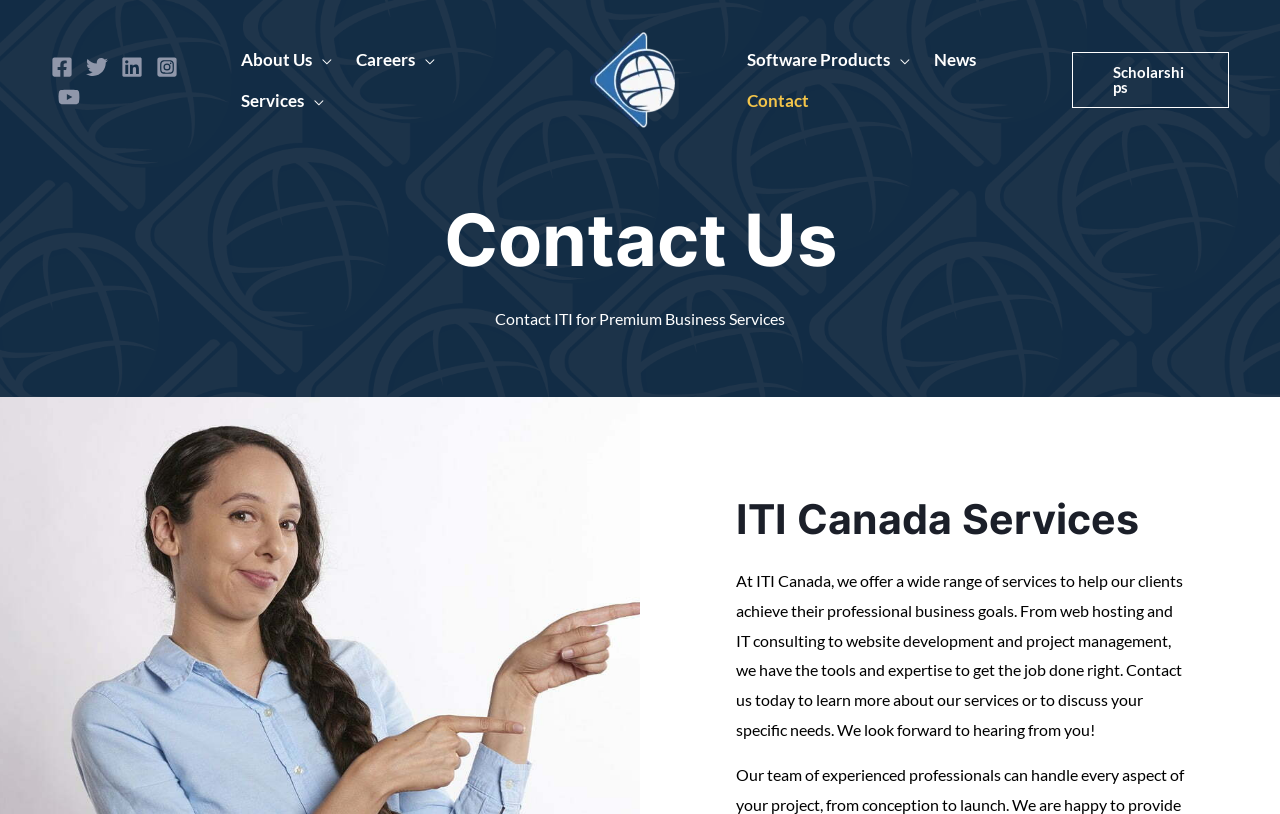Please identify the coordinates of the bounding box for the clickable region that will accomplish this instruction: "Click on Facebook link".

[0.04, 0.069, 0.057, 0.096]